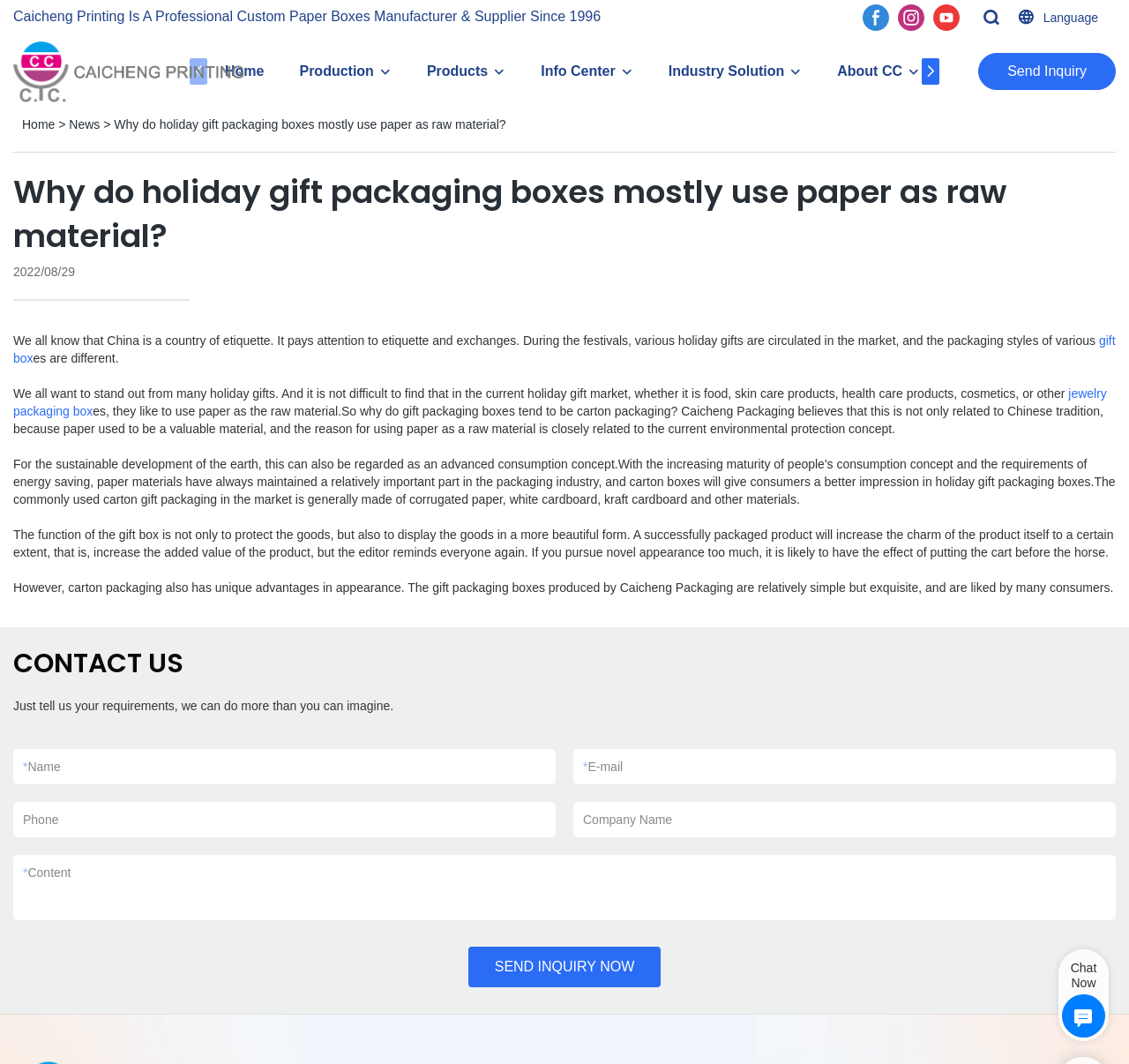Determine the bounding box for the HTML element described here: "SEND INQUIRY NOW". The coordinates should be given as [left, top, right, bottom] with each number being a float between 0 and 1.

[0.415, 0.889, 0.585, 0.927]